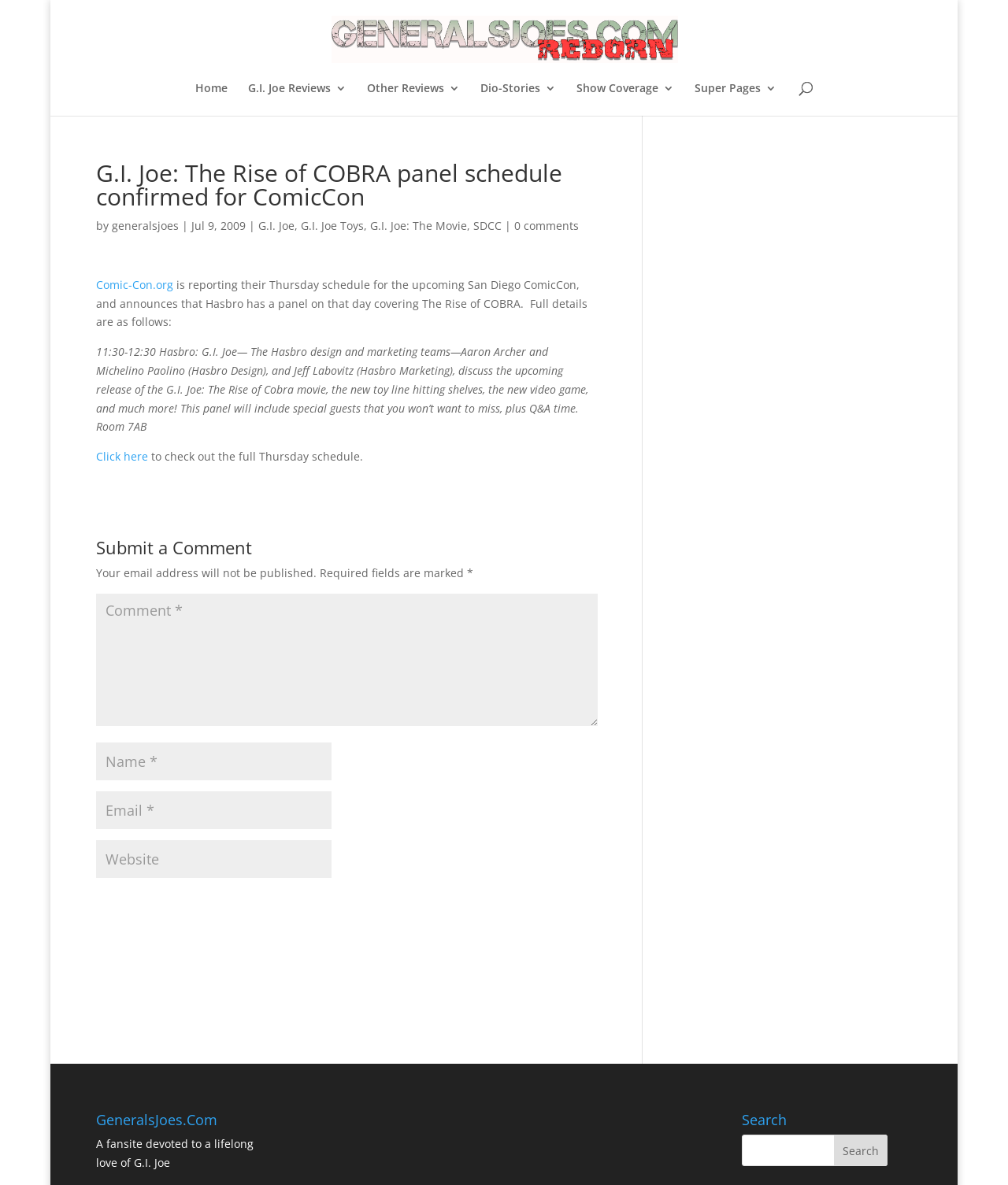Construct a comprehensive description capturing every detail on the webpage.

This webpage is about a G.I. Joe fan site, GeneralsJoes, which reports on the schedule of the San Diego Comic-Con. At the top of the page, there is a logo image and a link to the site's homepage. Below the logo, there are several links to different sections of the site, including reviews, dio-stories, and show coverage.

The main article on the page is about the G.I. Joe: The Rise of COBRA panel schedule at Comic-Con. The article title is prominently displayed at the top, followed by the author's name and the date of publication. The article text is divided into two sections: the first section reports on the Comic-Con schedule announcement, and the second section provides details about the Hasbro panel, including the time, location, and topics to be discussed.

Below the article, there is a section for submitting comments, which includes fields for name, email, and website, as well as a text box for the comment itself. There is also a button to submit the comment.

At the bottom of the page, there is a heading that reads "GeneralsJoes.Com" and a brief description of the site as a fan site devoted to G.I. Joe. Next to this, there is a search bar with a text box and a search button.

Overall, the page has a simple and organized layout, with clear headings and concise text. The main focus is on the article about the Comic-Con schedule, with supporting elements such as the comment section and search bar.